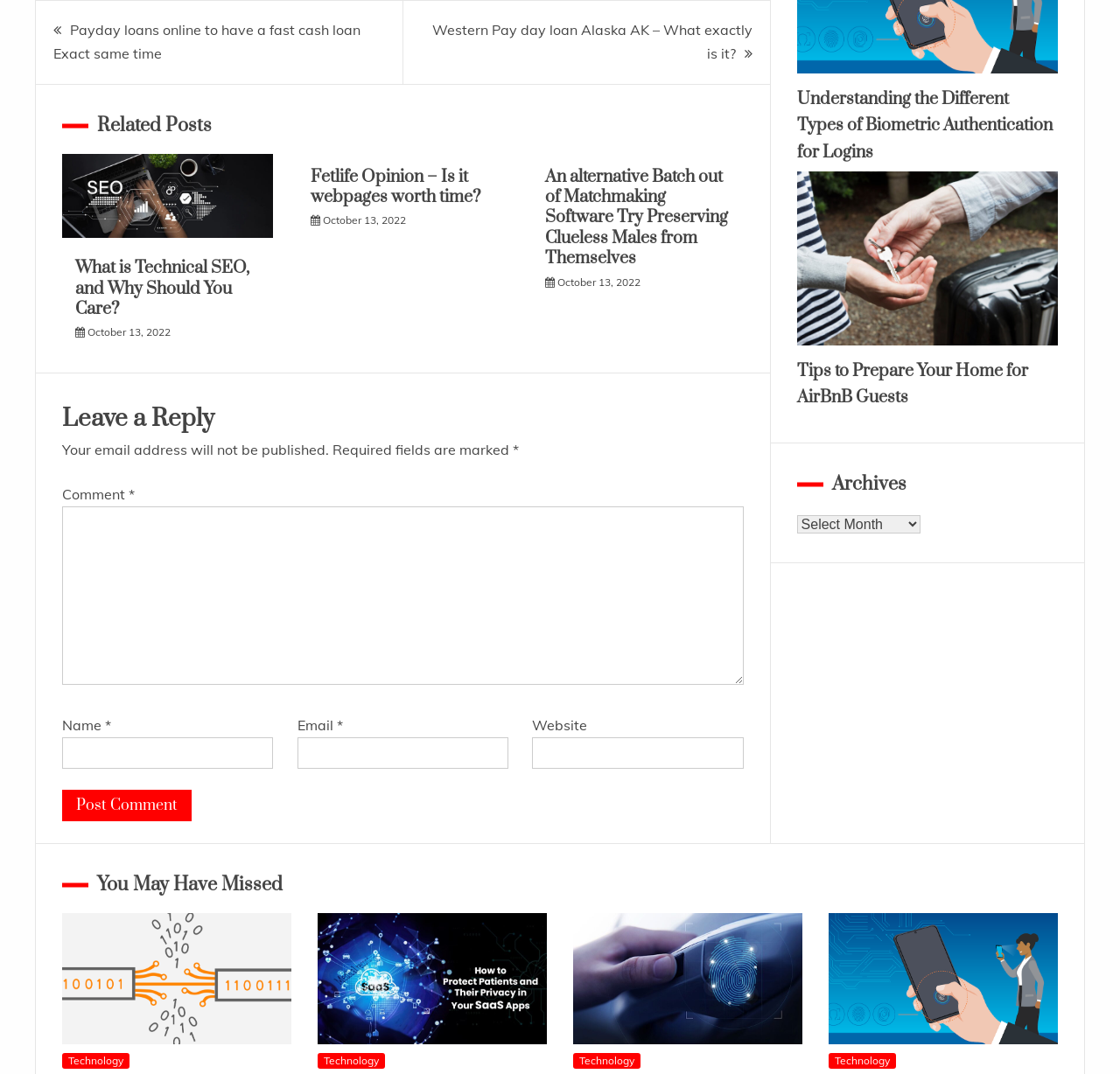Locate the bounding box coordinates of the clickable area needed to fulfill the instruction: "Click on the 'Understanding the Different Types of Biometric Authentication for Logins' link".

[0.711, 0.082, 0.94, 0.152]